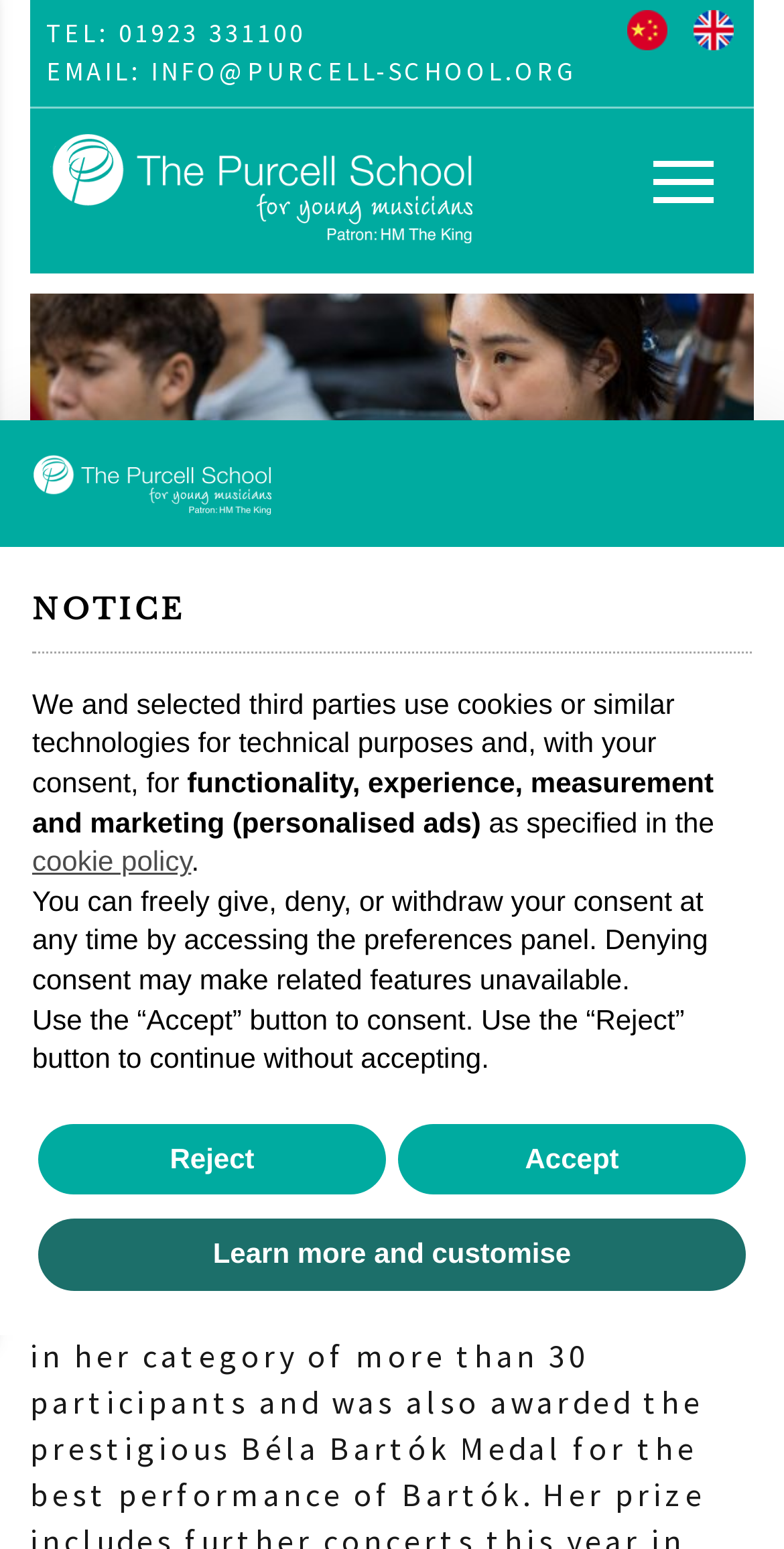What is the phone number of The Purcell School?
Based on the screenshot, provide your answer in one word or phrase.

01923 331100